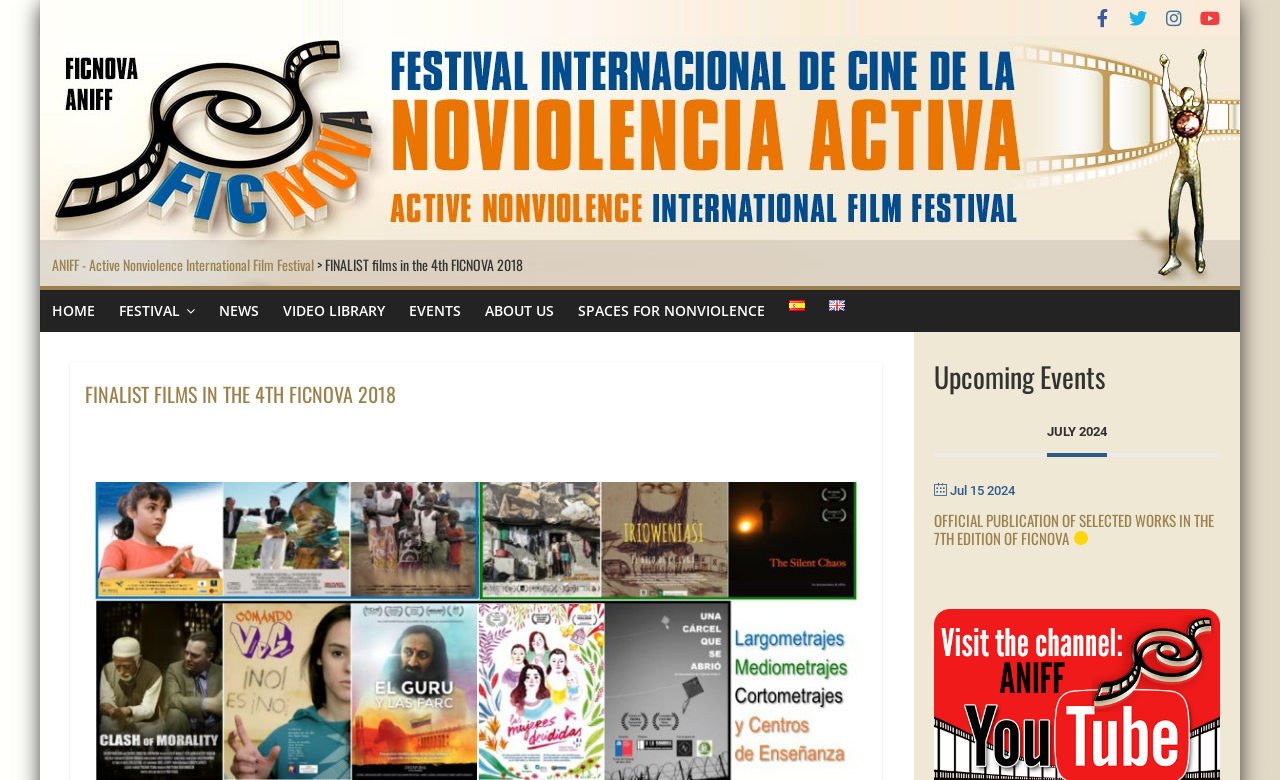Determine the bounding box coordinates of the clickable area required to perform the following instruction: "go to video library". The coordinates should be represented as four float numbers between 0 and 1: [left, top, right, bottom].

[0.212, 0.372, 0.31, 0.426]